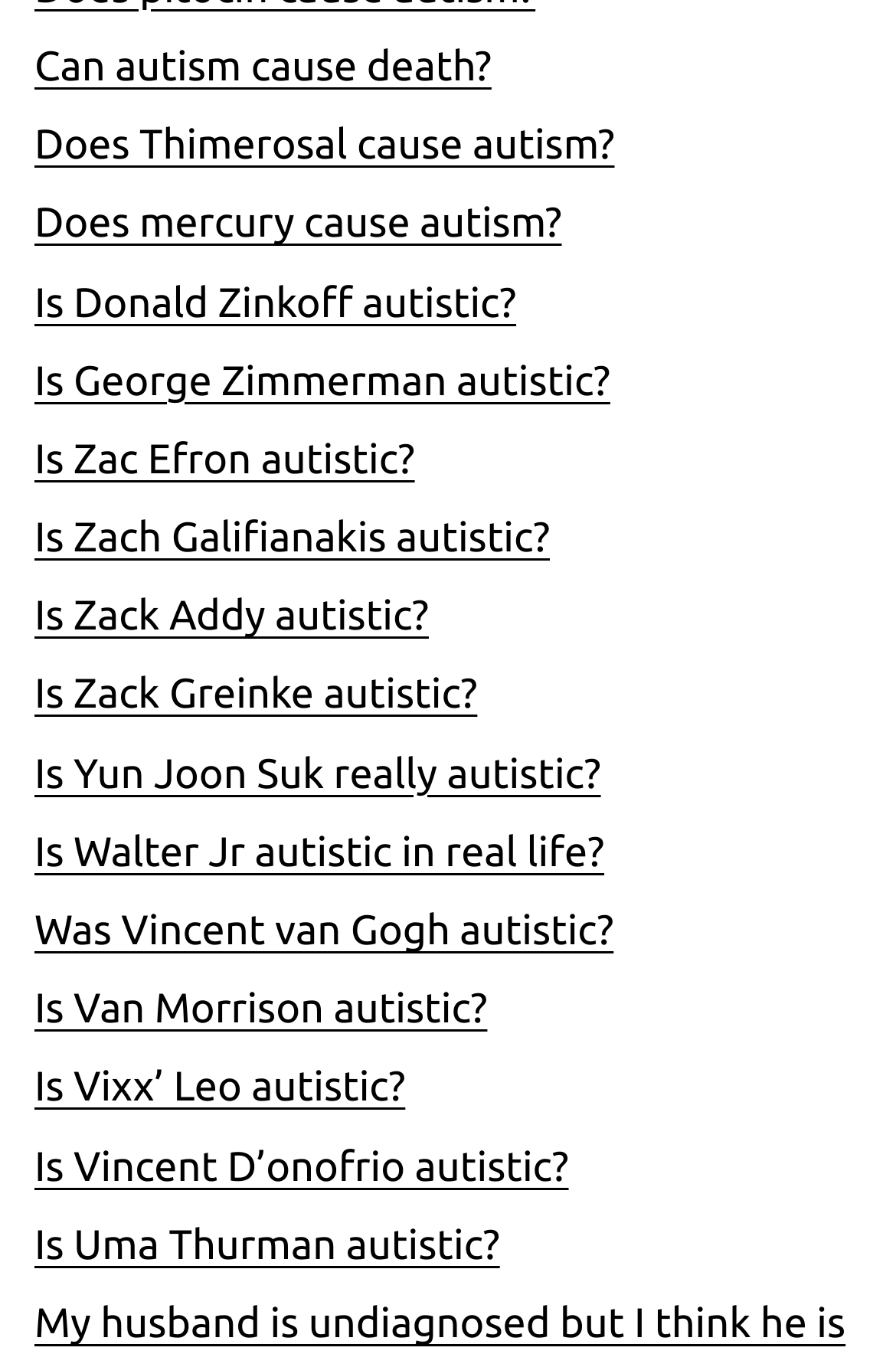Review the image closely and give a comprehensive answer to the question: What is the vertical position of the link 'Is Van Morrison autistic?'?

By comparing the y1 and y2 coordinates of the link 'Is Van Morrison autistic?' with the other links, I can determine that it is located near the bottom of the webpage.